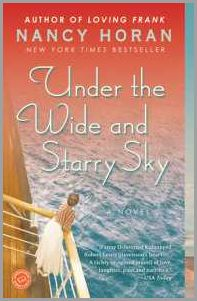Answer the question using only one word or a concise phrase: What themes are reflected in the cover art of the novel?

Adventure and connection